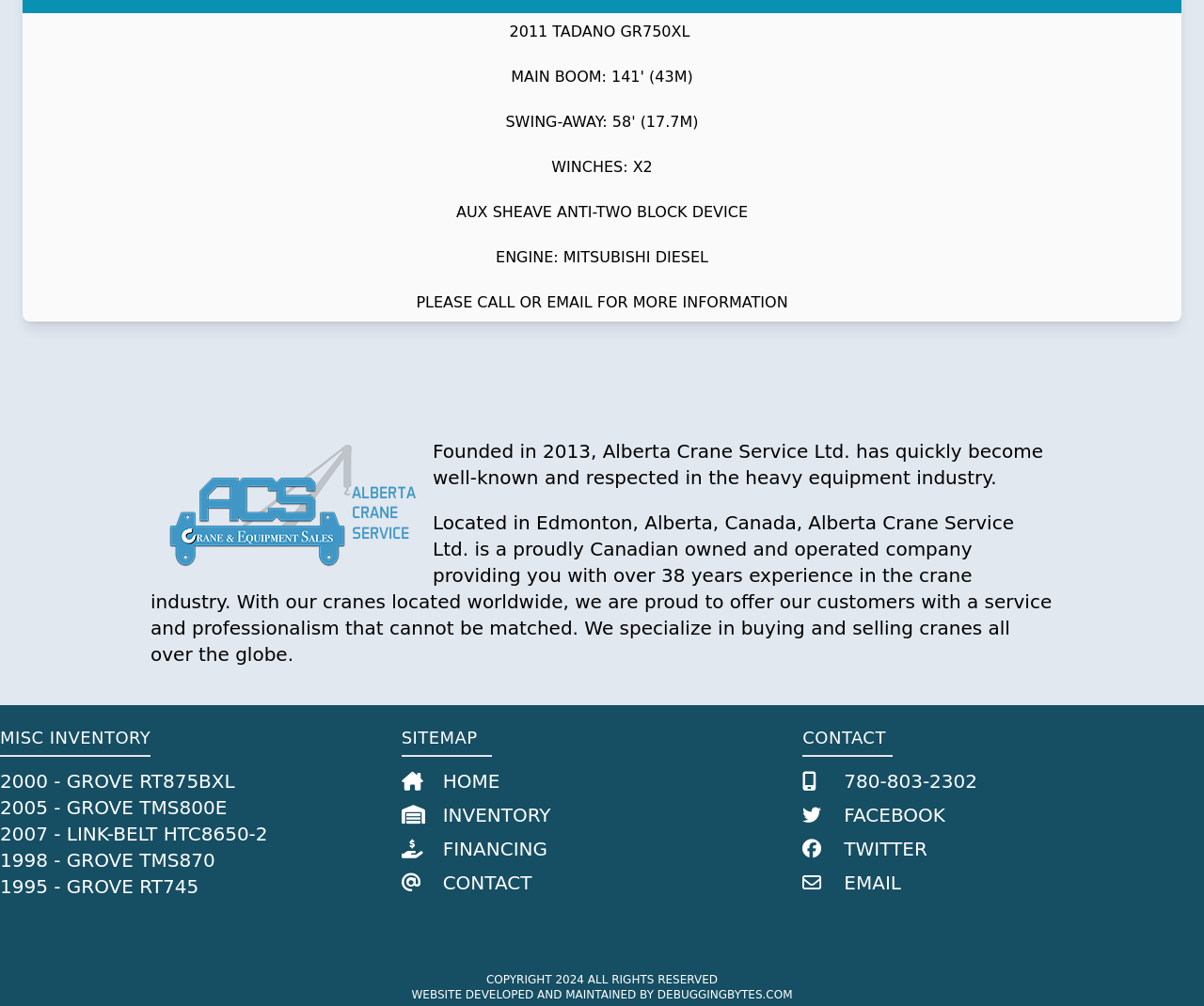What is the company name?
By examining the image, provide a one-word or phrase answer.

Alberta Crane Service Ltd